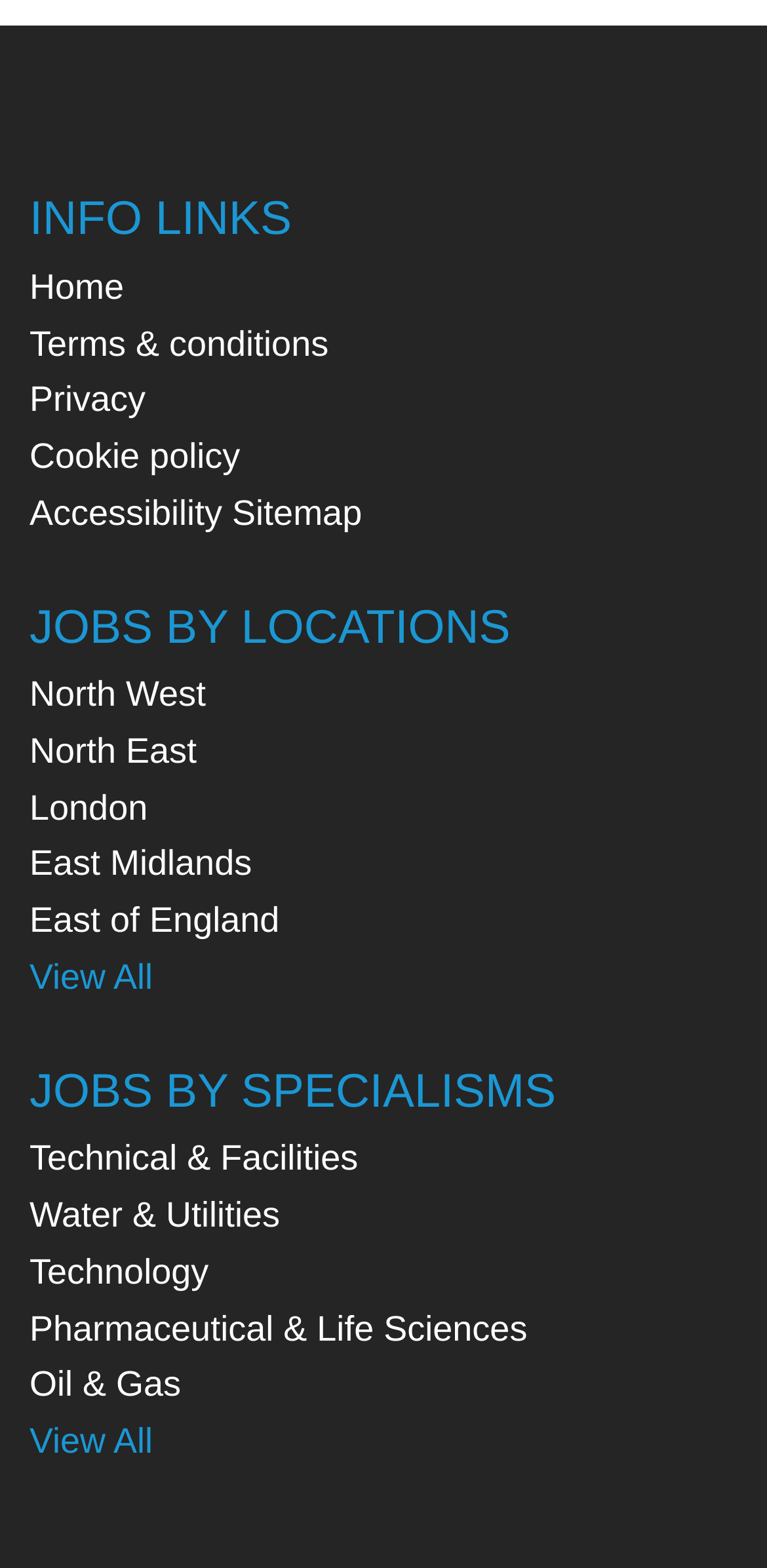Find the bounding box coordinates of the element's region that should be clicked in order to follow the given instruction: "read terms and conditions". The coordinates should consist of four float numbers between 0 and 1, i.e., [left, top, right, bottom].

[0.038, 0.206, 0.428, 0.231]